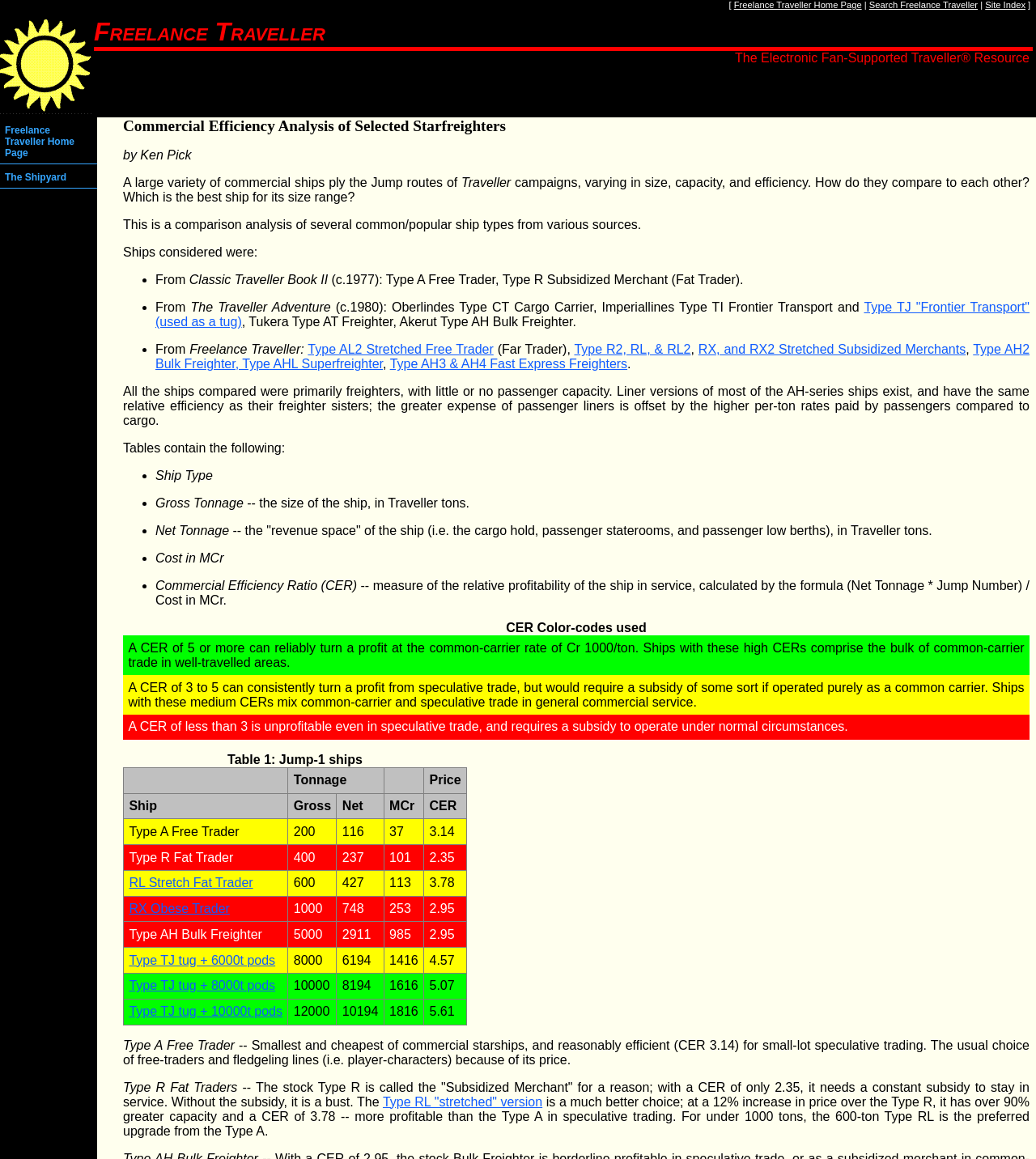Highlight the bounding box coordinates of the element you need to click to perform the following instruction: "Click on 'Adoptable Dogs'."

None